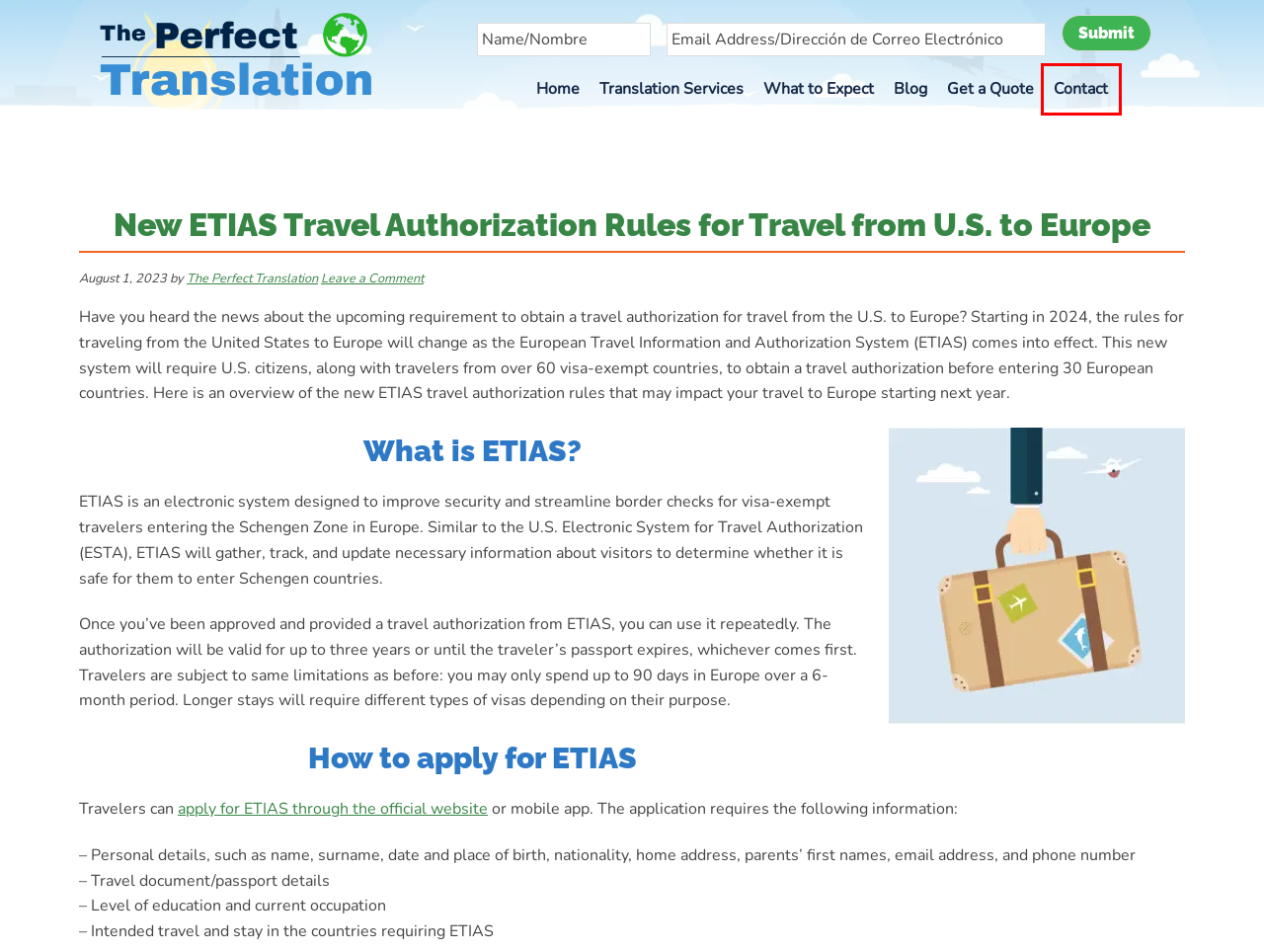Look at the screenshot of a webpage where a red rectangle bounding box is present. Choose the webpage description that best describes the new webpage after clicking the element inside the red bounding box. Here are the candidates:
A. Paradux Media Group: Southern Oregon Advertising Agency
B. Foreign Language Document Translation Services • The Perfect Translation
C. Is ETIAS necessary for visits to Microstates?
D. Contact • The Perfect Translation
E. Get a Quote • The Perfect Translation
F. What is the Schengen Area?
G. What to Expect • The Perfect Translation
H. ETIAS Application | ETIAS Online Application Form For Visitors To Europe

D